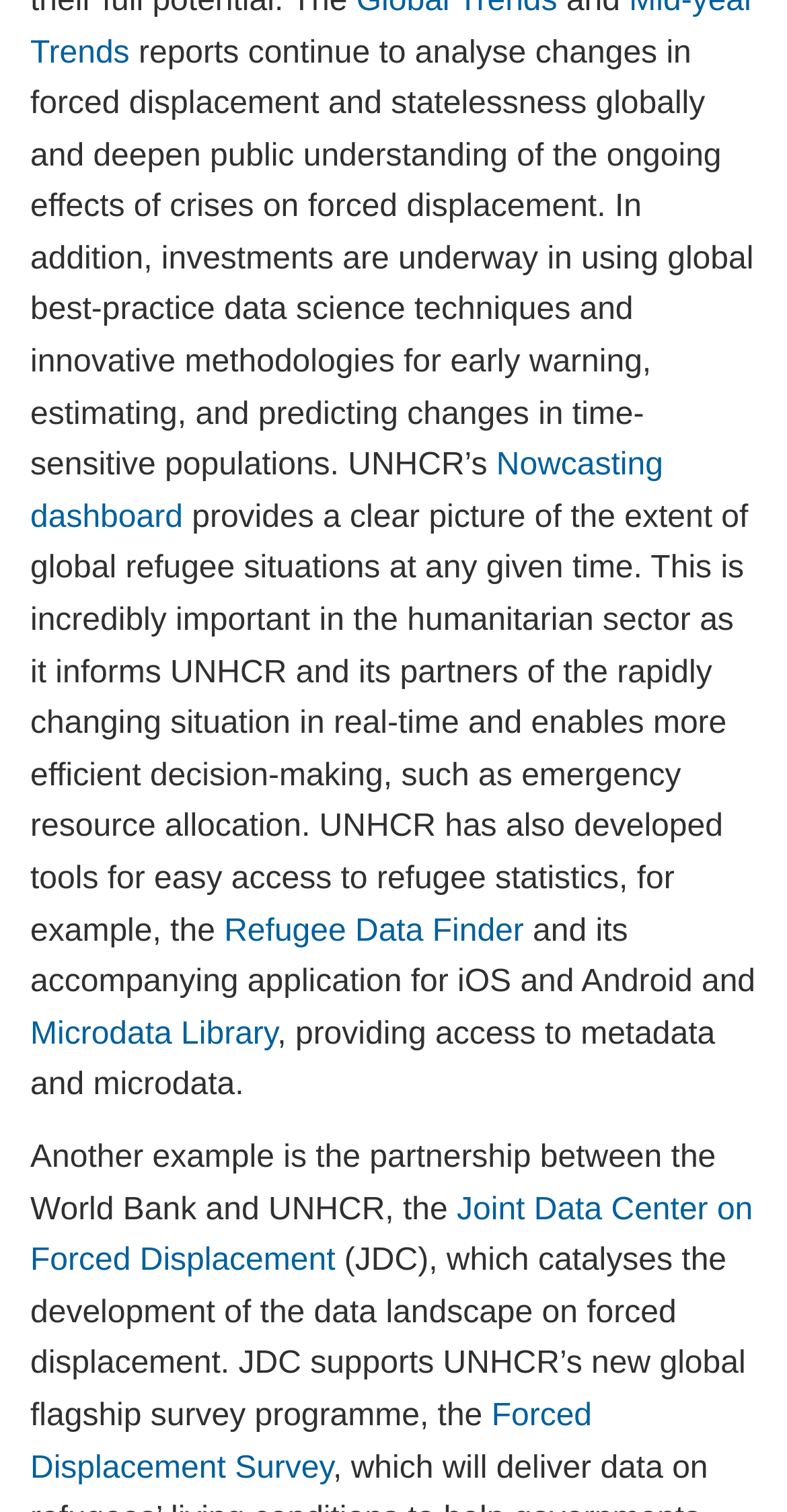What is the name of the tool for easy access to refugee statistics?
Examine the image and provide an in-depth answer to the question.

The webpage states that UNHCR has developed tools for easy access to refugee statistics, and one of these tools is the Refugee Data Finder.